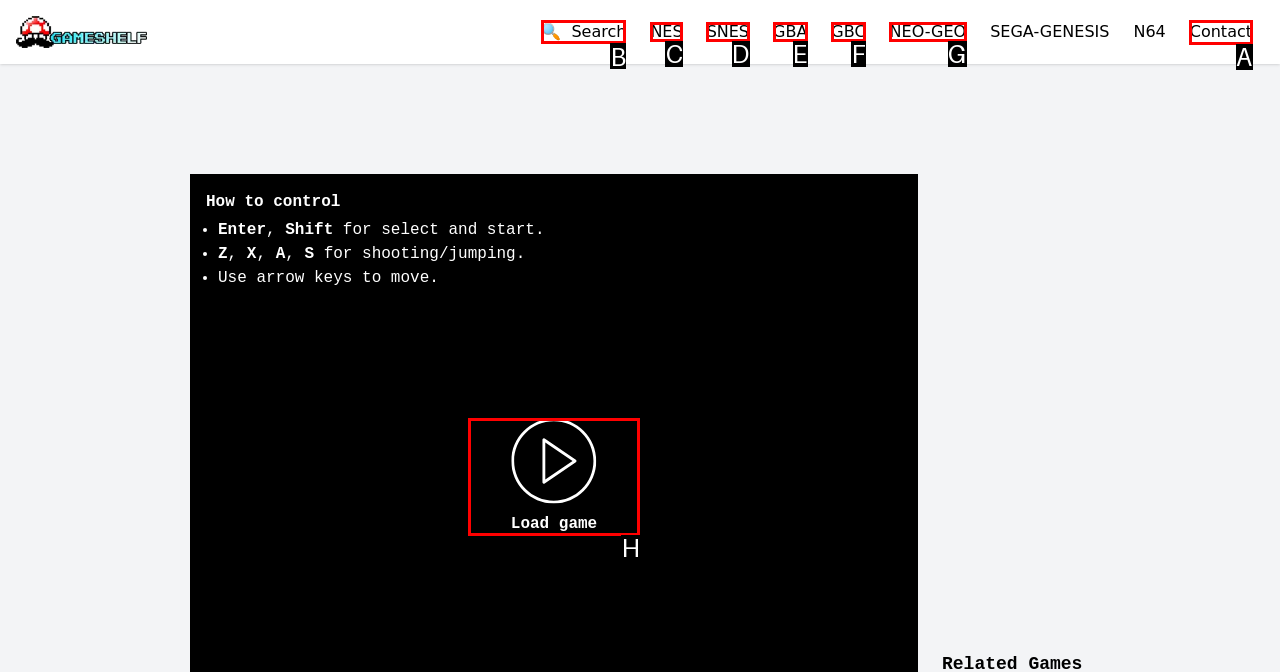Indicate which lettered UI element to click to fulfill the following task: Go to 'Sample Page'
Provide the letter of the correct option.

None